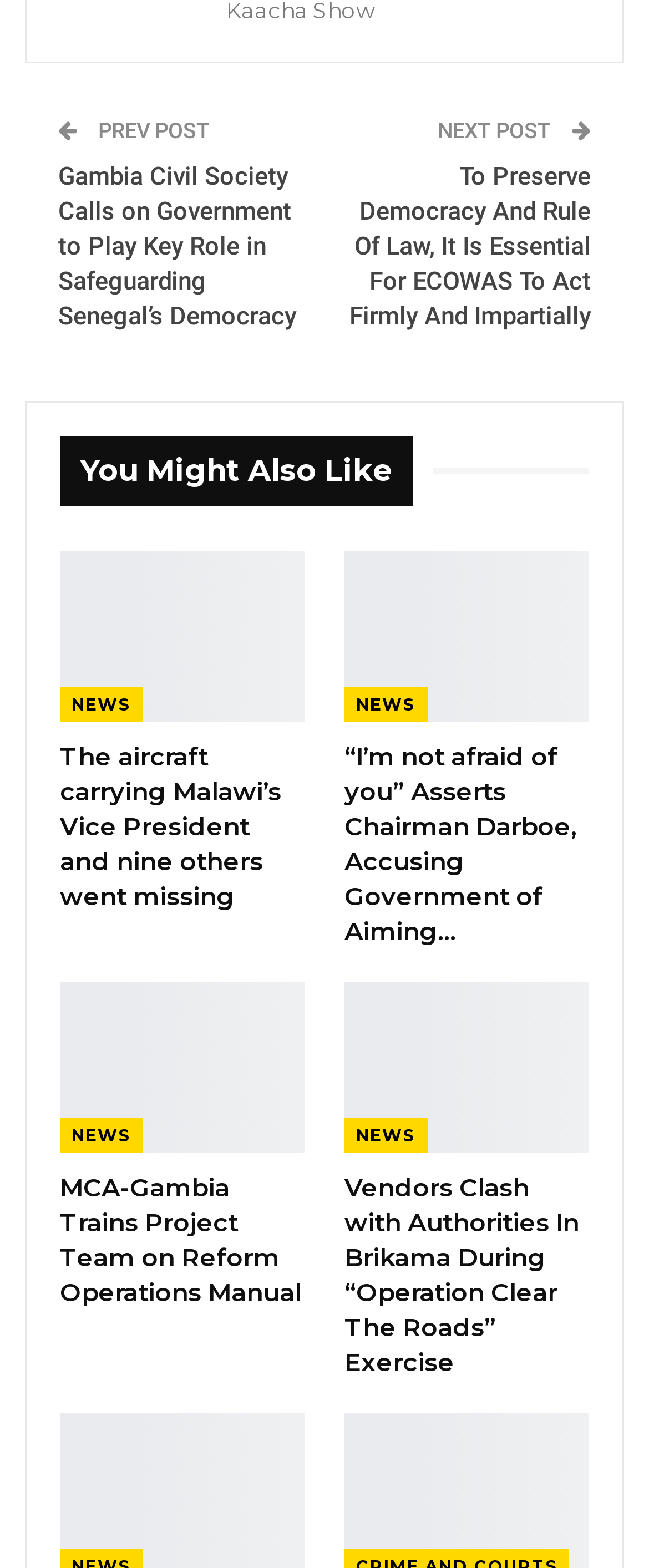Find the bounding box coordinates of the area to click in order to follow the instruction: "Read more about 'MCA-G Hosts Consultation Workshop on NAWEC Water/Power…'".

[0.292, 0.202, 0.844, 0.265]